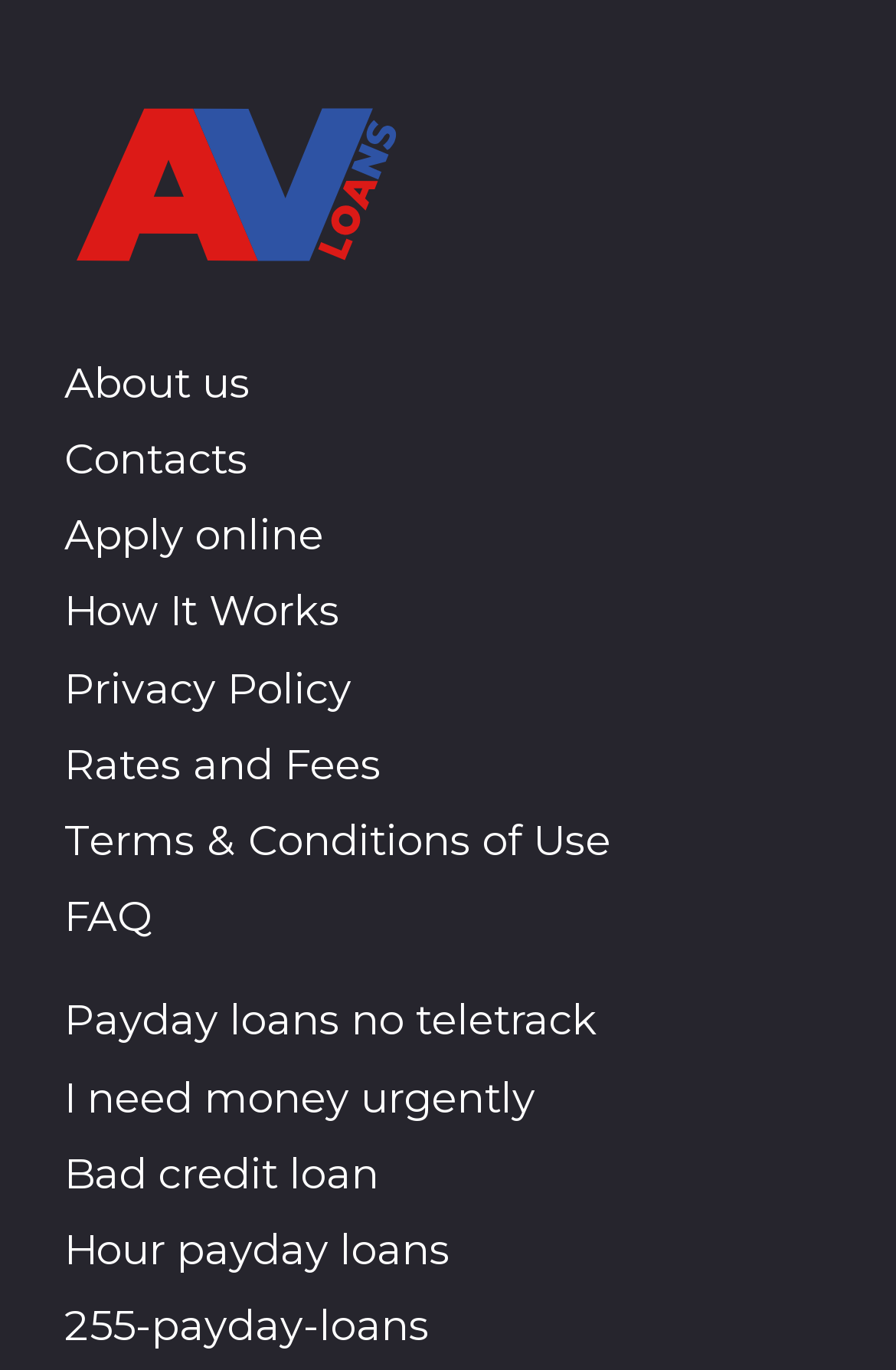Please determine the bounding box coordinates of the element to click in order to execute the following instruction: "Check the rates and fees". The coordinates should be four float numbers between 0 and 1, specified as [left, top, right, bottom].

[0.072, 0.54, 0.426, 0.577]